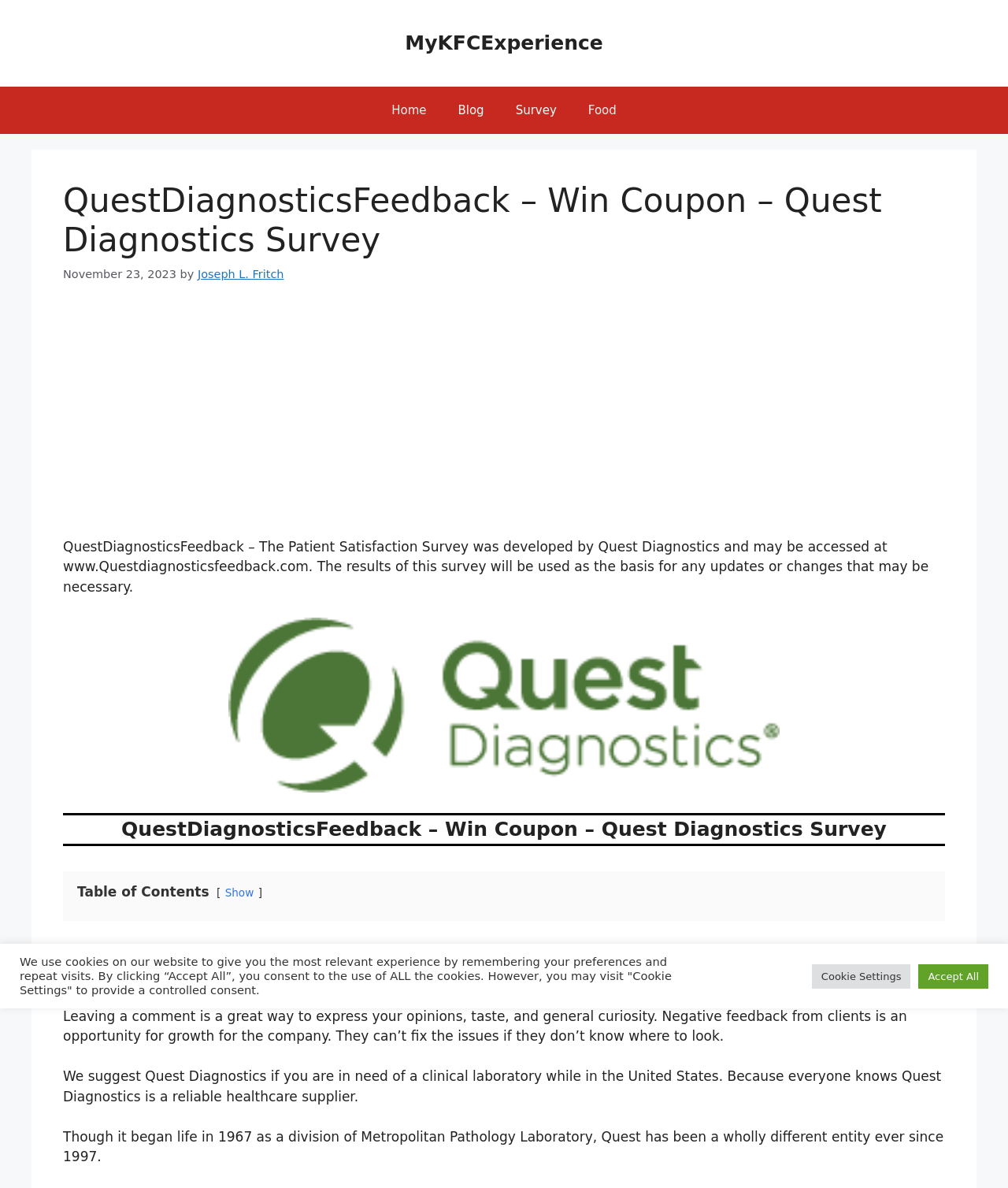Please specify the bounding box coordinates of the element that should be clicked to execute the given instruction: 'Click the 'MyKFCExperience' link'. Ensure the coordinates are four float numbers between 0 and 1, expressed as [left, top, right, bottom].

[0.402, 0.027, 0.598, 0.046]